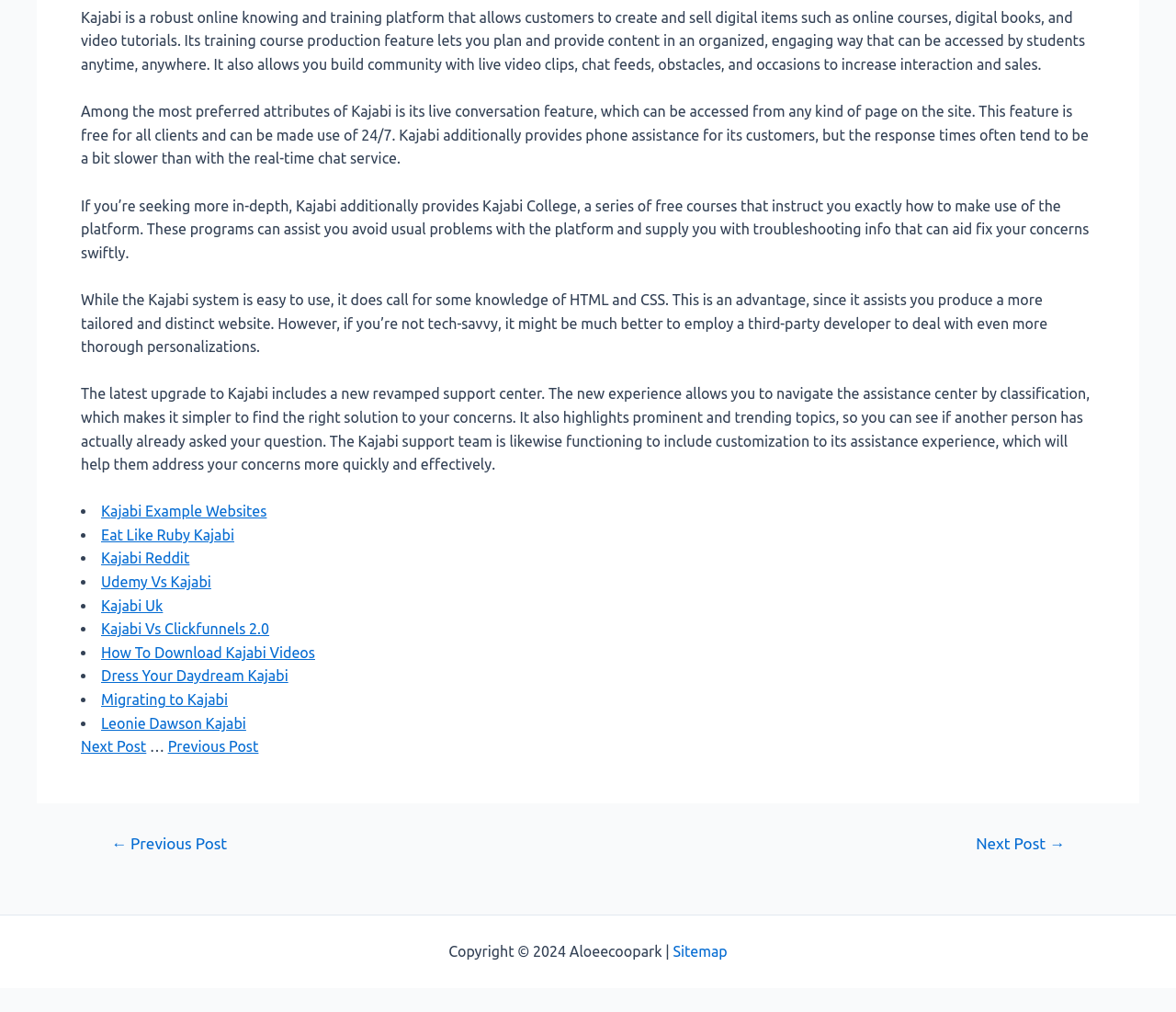What are the links provided at the bottom of the webpage?
Look at the image and answer the question with a single word or phrase.

Related Kajabi links